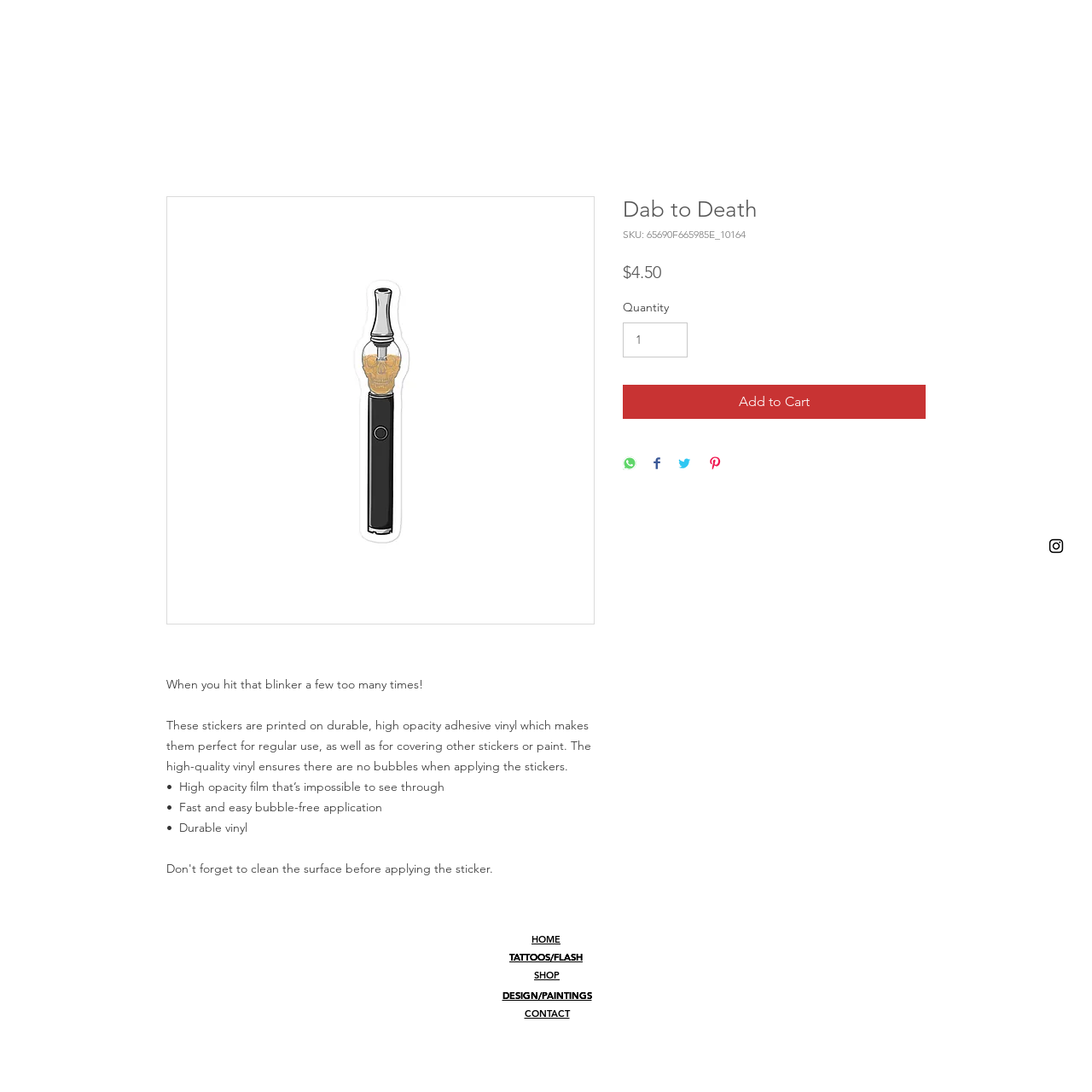What is the material of the sticker?
Please ensure your answer is as detailed and informative as possible.

The material of the sticker is mentioned in the product description as 'durable vinyl', which is one of the key features of the product.